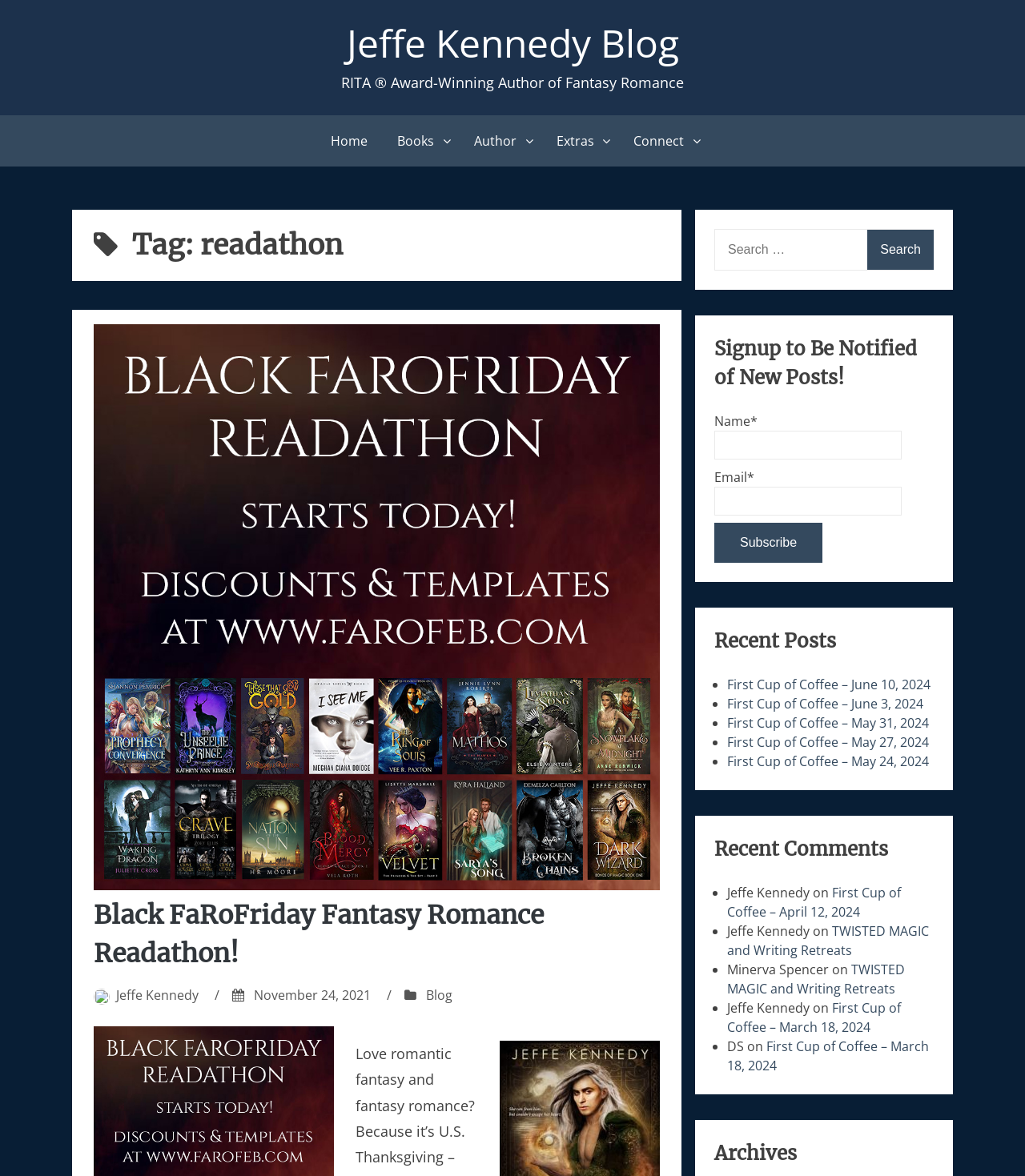Answer succinctly with a single word or phrase:
What is the author's name?

Jeffe Kennedy